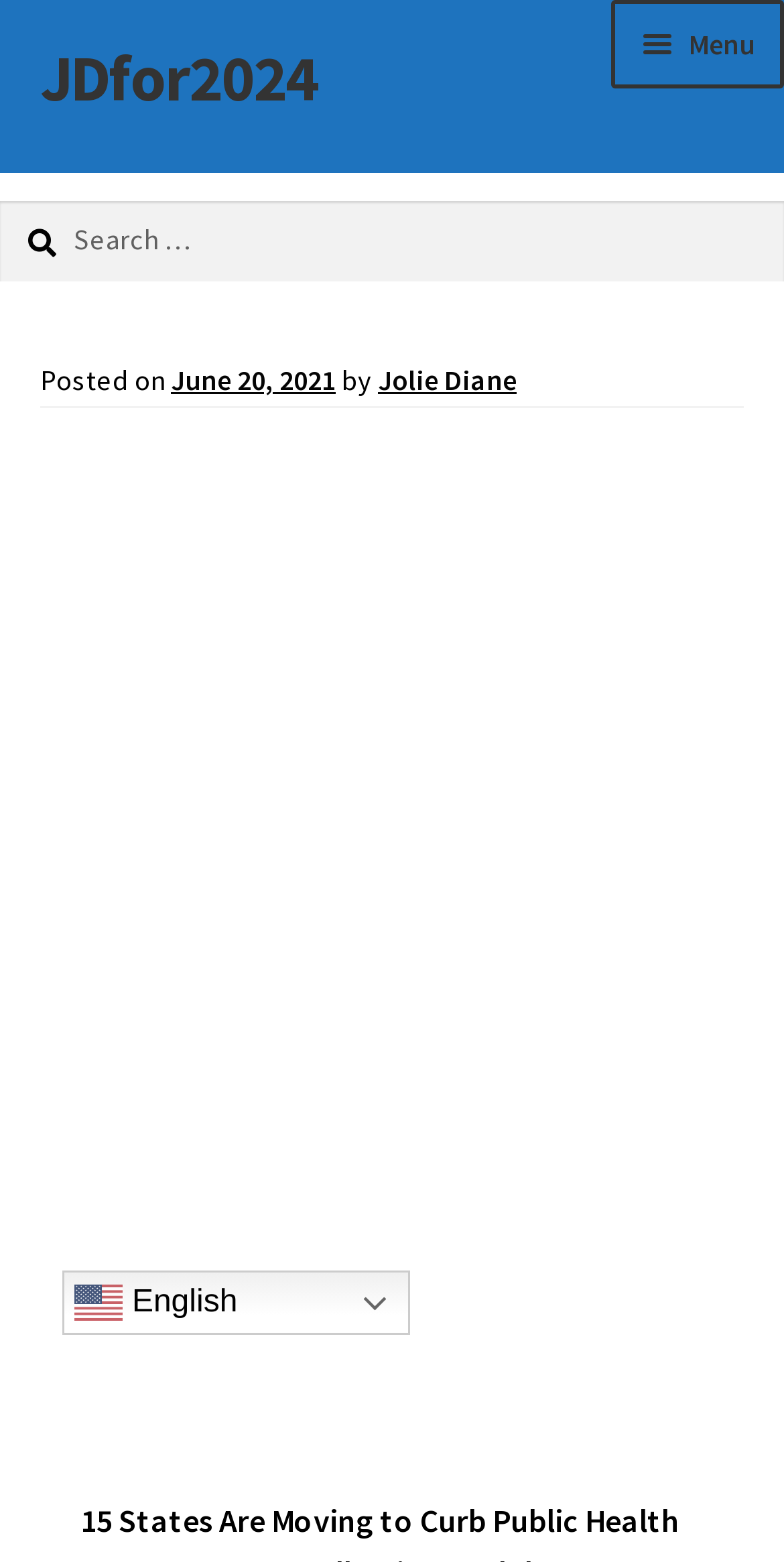Can you find the bounding box coordinates for the element that needs to be clicked to execute this instruction: "Donate to JD for 2024"? The coordinates should be given as four float numbers between 0 and 1, i.e., [left, top, right, bottom].

[0.0, 0.076, 1.0, 0.145]